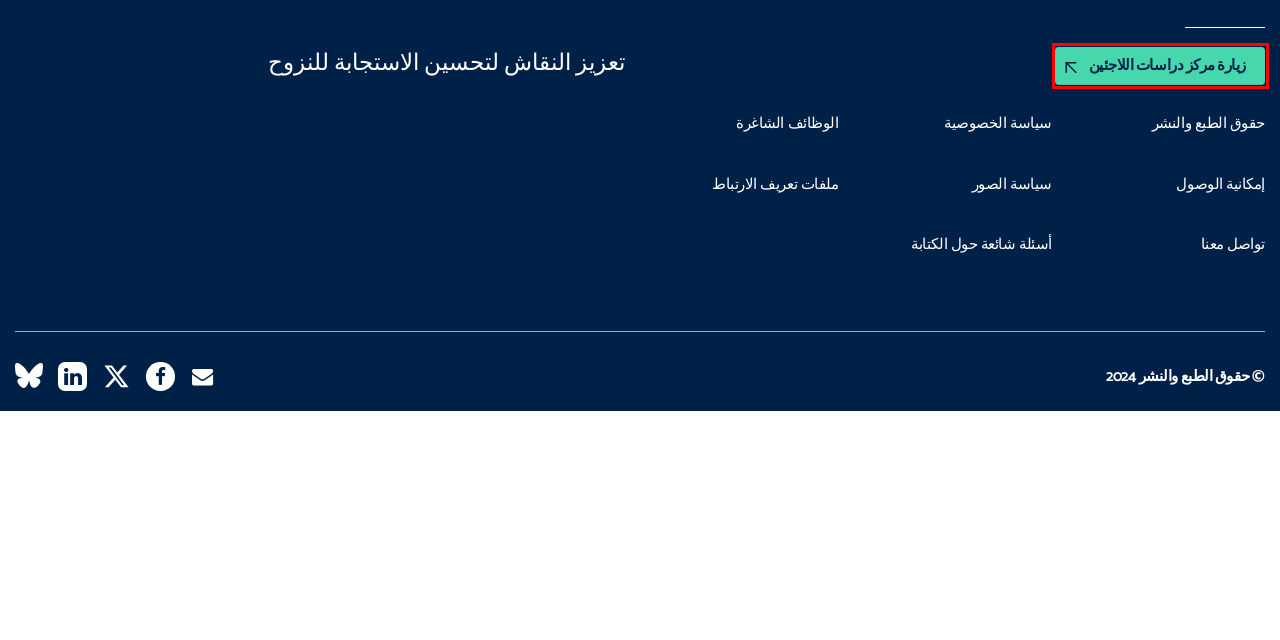Examine the screenshot of a webpage with a red bounding box around an element. Then, select the webpage description that best represents the new page after clicking the highlighted element. Here are the descriptions:
A. كتب لصالح نشرة الهجرة القسرية – Forced Migration Review
B. Forced Migration Review
C. استكشاف المحتوى – Forced Migration Review
D. Home — Refugee Studies Centre
E. Make a gift to the University of Oxford
F. حول نشرة الهجرة القسرية – Forced Migration Review
G. قدم الدعم لنشرة الهجرة القسرية – Forced Migration Review
H. @fmreview.bsky.social on Bluesky

D